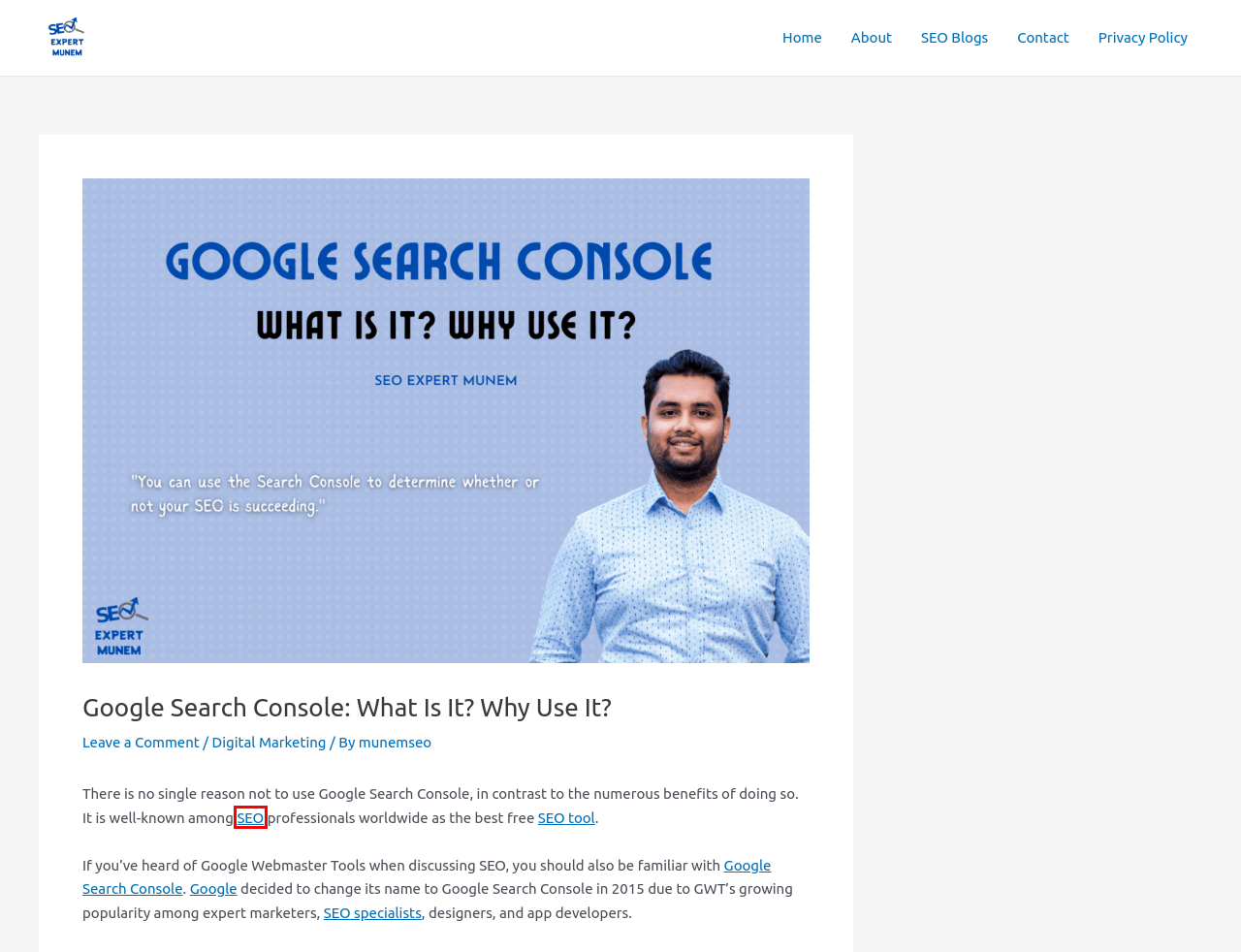You have received a screenshot of a webpage with a red bounding box indicating a UI element. Please determine the most fitting webpage description that matches the new webpage after clicking on the indicated element. The choices are:
A. Privacy Policy - seoexpertmunem
B. Contact - seoexpertmunem
C. Digital Marketing - seoexpertmunem
D. Sm. Munem Shahriar - SEO & SEM Marketing Manager
E. SEO Blogs - seoexpertmunem
F. munemseo - seoexpertmunem
G. What is SEO & How does it work!
H. About - seoexpertmunem

G